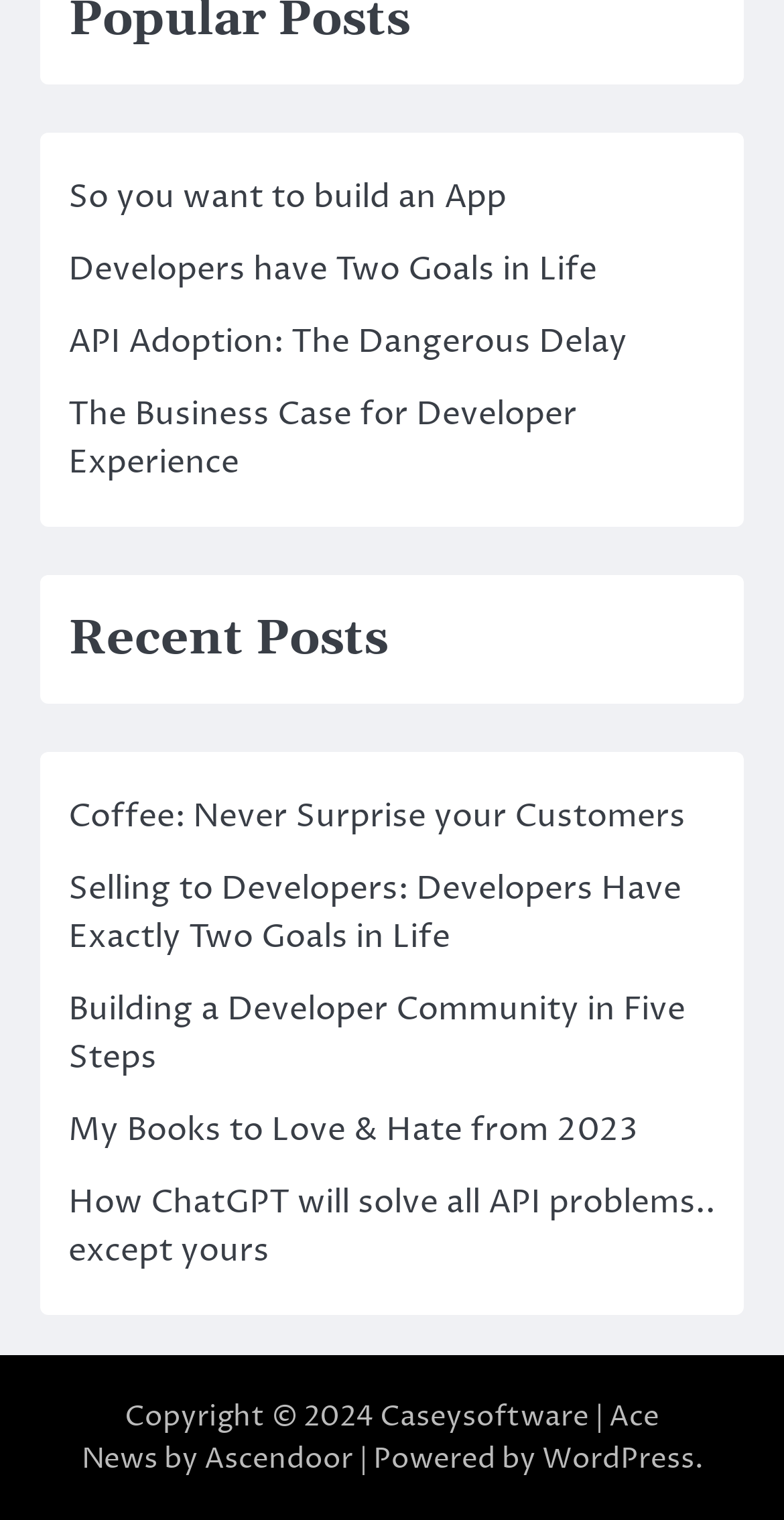Please find the bounding box coordinates of the element's region to be clicked to carry out this instruction: "Explore the blog of Ascendoor".

[0.26, 0.947, 0.45, 0.972]